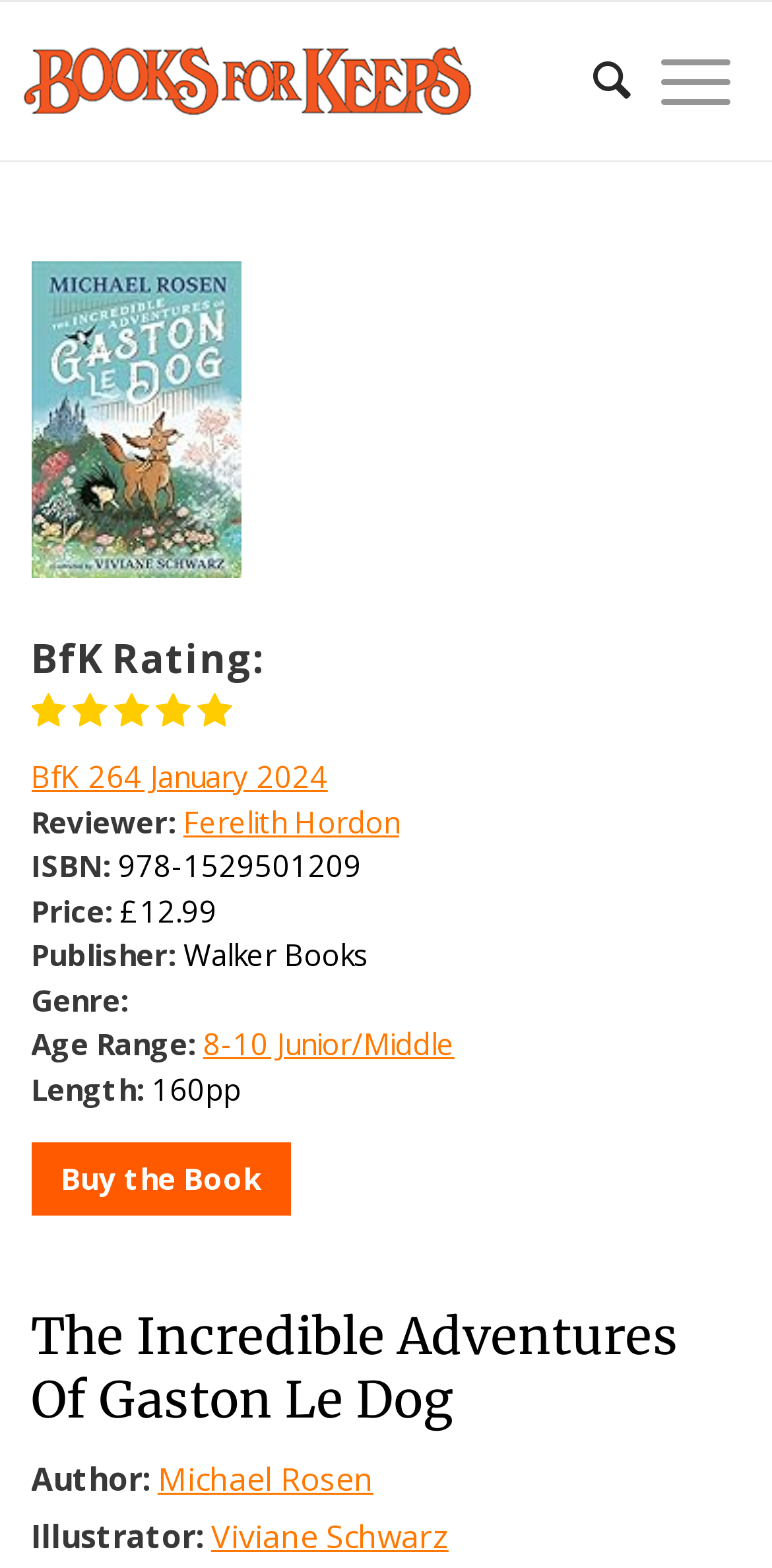Locate the UI element described as follows: "Search". Return the bounding box coordinates as four float numbers between 0 and 1 in the order [left, top, right, bottom].

[0.717, 0.001, 0.817, 0.102]